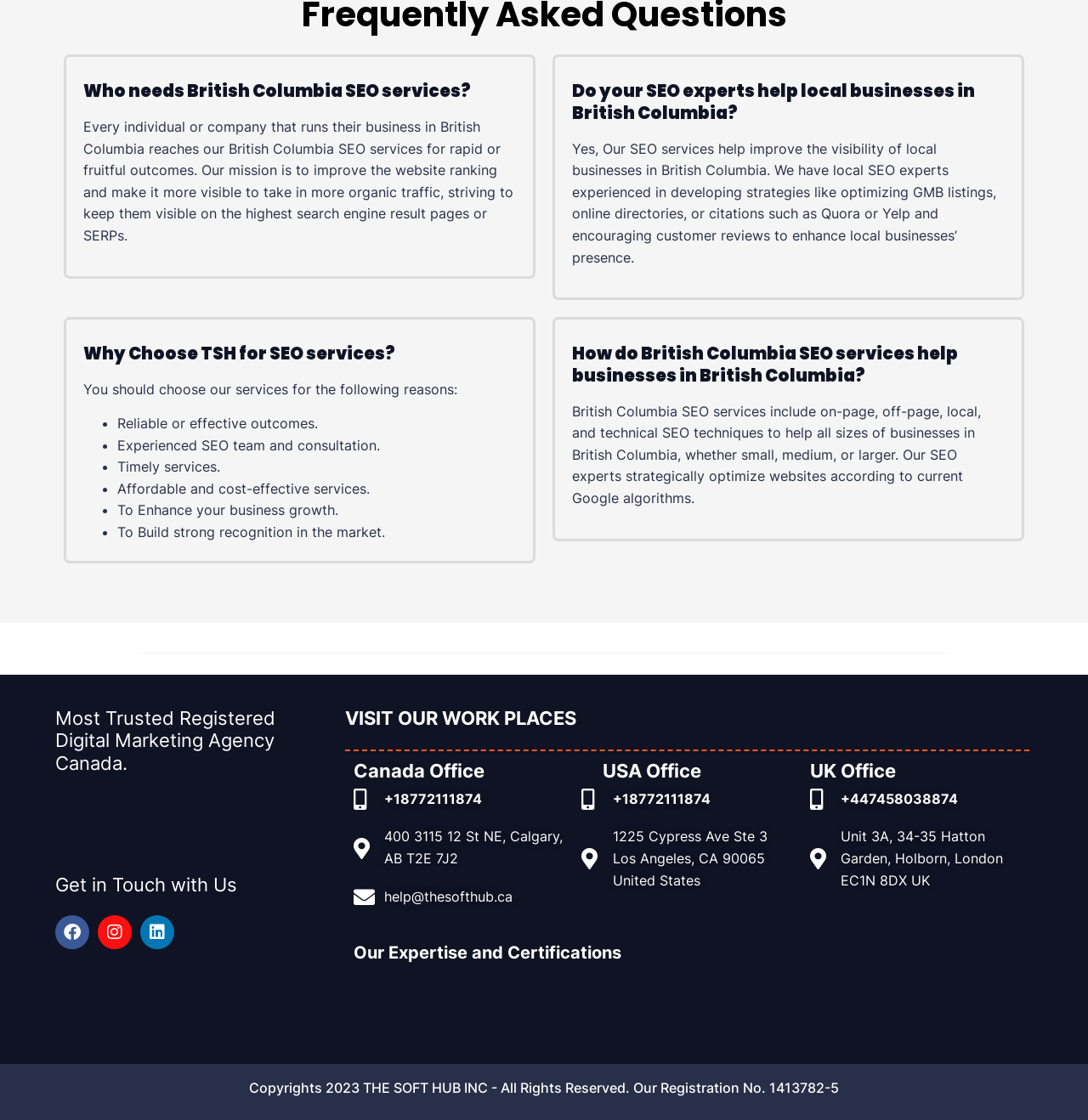How do British Columbia SEO services help businesses?
Based on the screenshot, give a detailed explanation to answer the question.

The webpage states that British Columbia SEO services help businesses in British Columbia through on-page, off-page, local, and technical SEO techniques, strategically optimizing websites according to current Google algorithms.